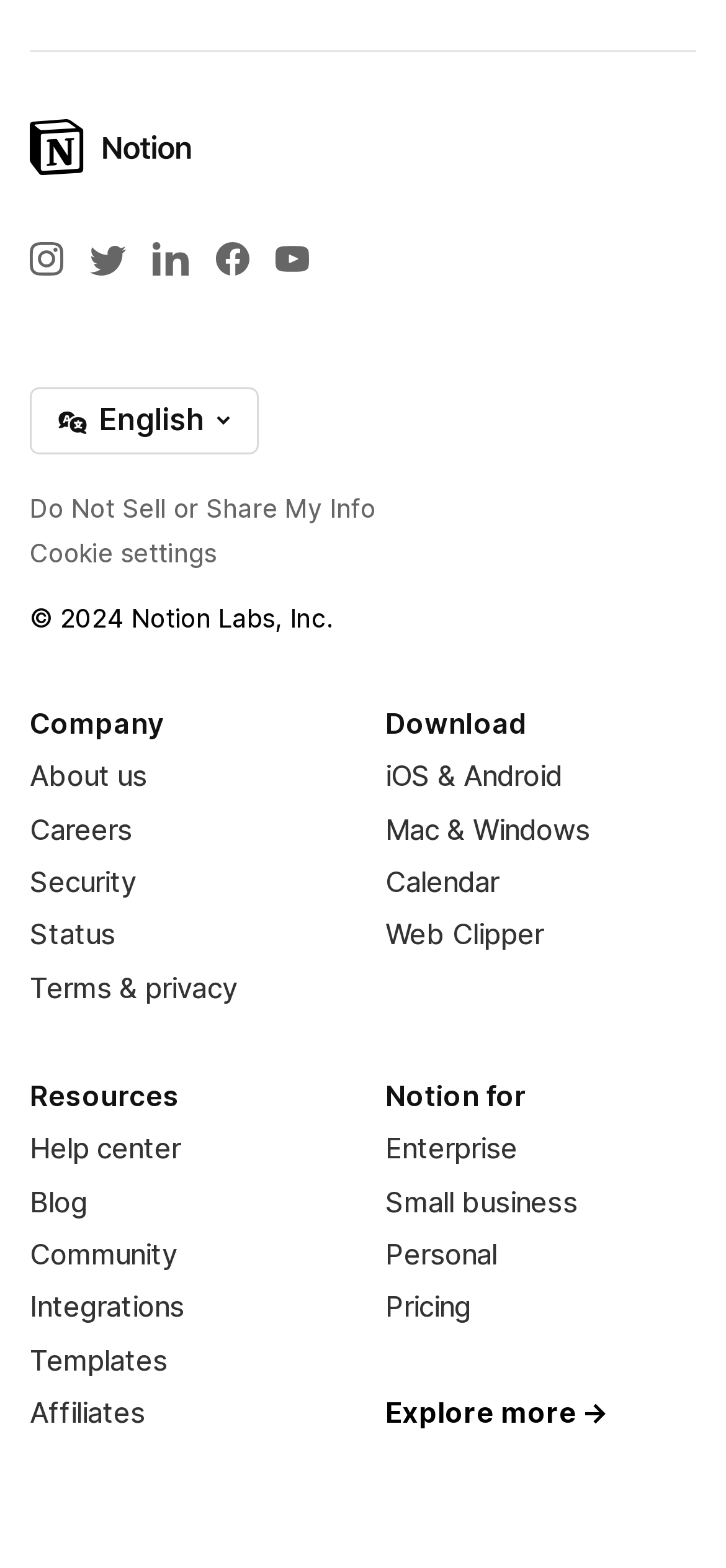What is the language currently selected?
Please ensure your answer is as detailed and informative as possible.

The language currently selected can be determined by looking at the button 'English' which has a popup menu, indicating that it is the currently selected language.